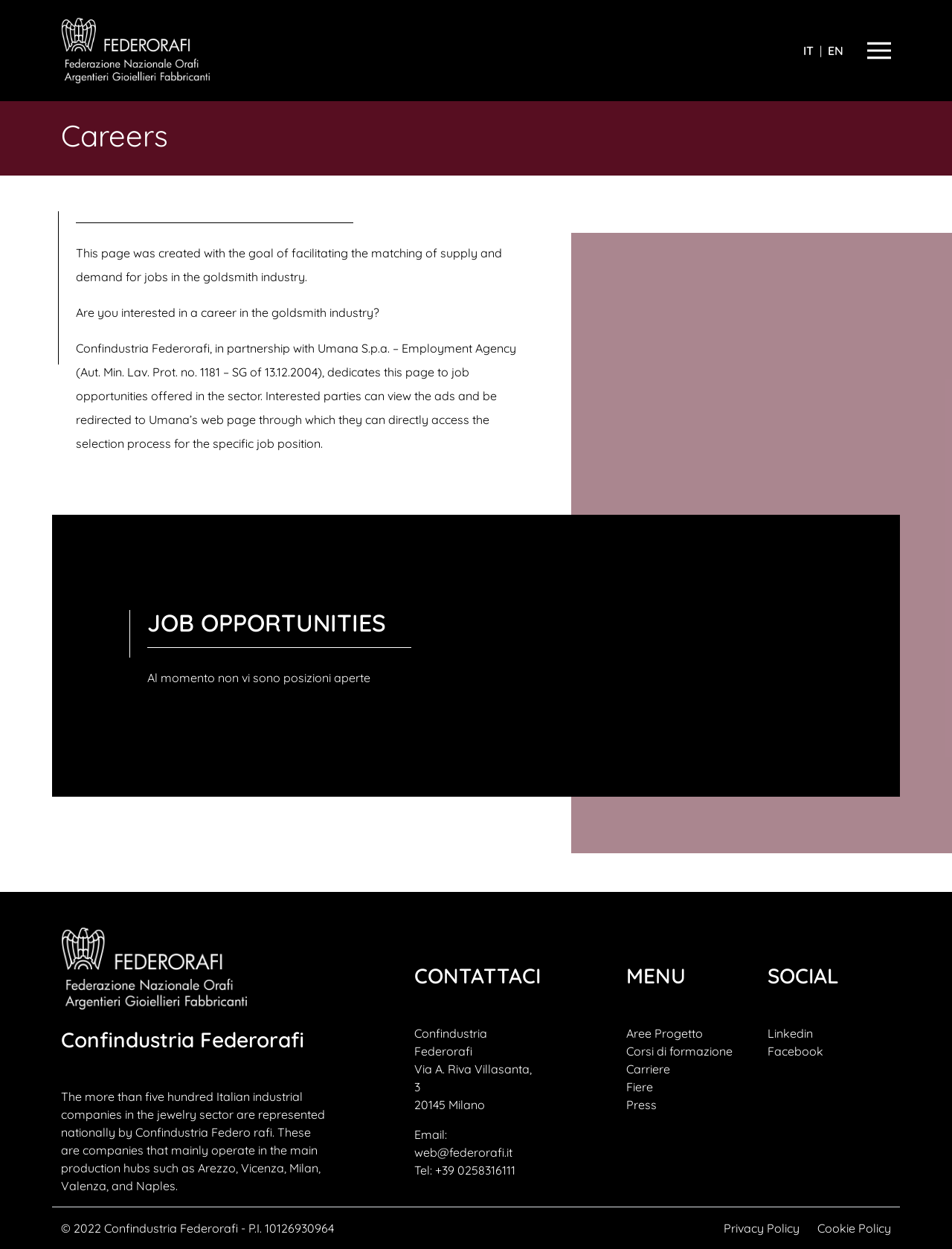Please predict the bounding box coordinates of the element's region where a click is necessary to complete the following instruction: "View job opportunities". The coordinates should be represented by four float numbers between 0 and 1, i.e., [left, top, right, bottom].

[0.155, 0.488, 0.617, 0.519]